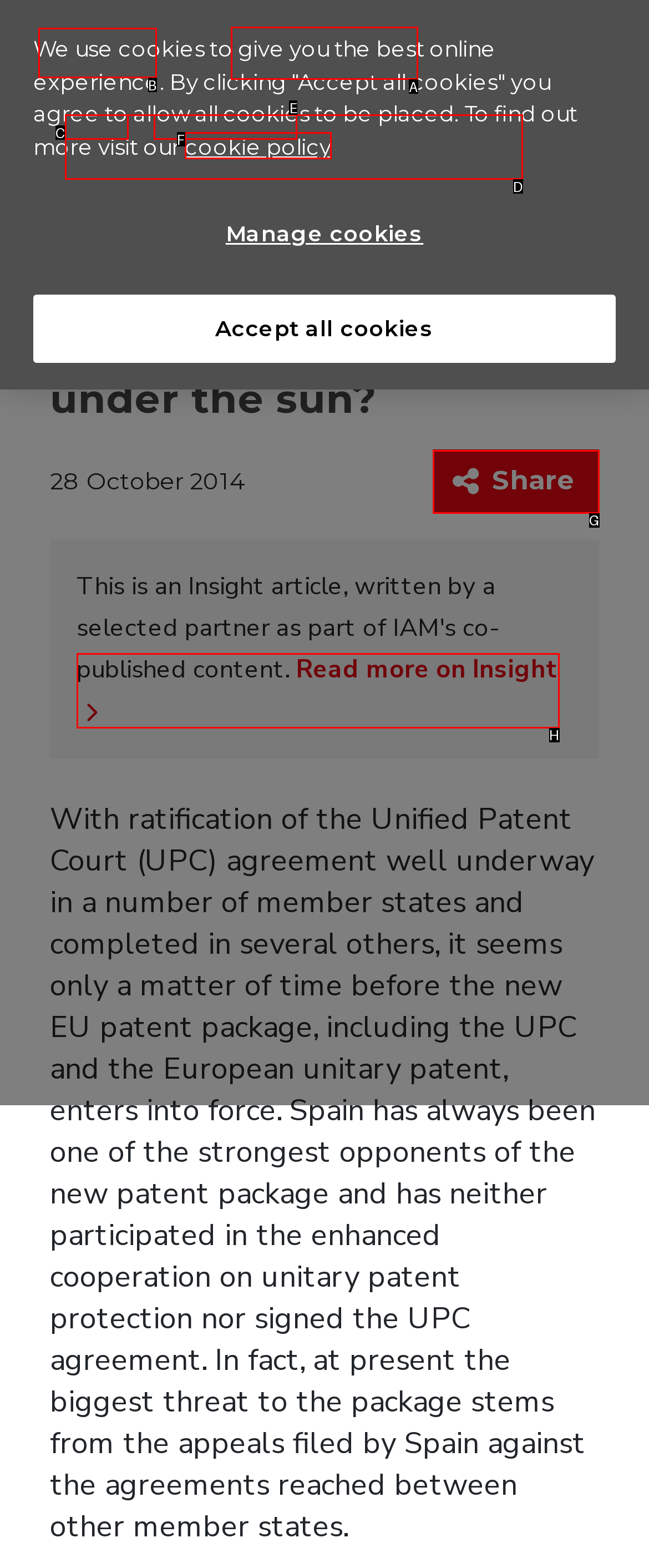Which UI element corresponds to this description: ホーム
Reply with the letter of the correct option.

None